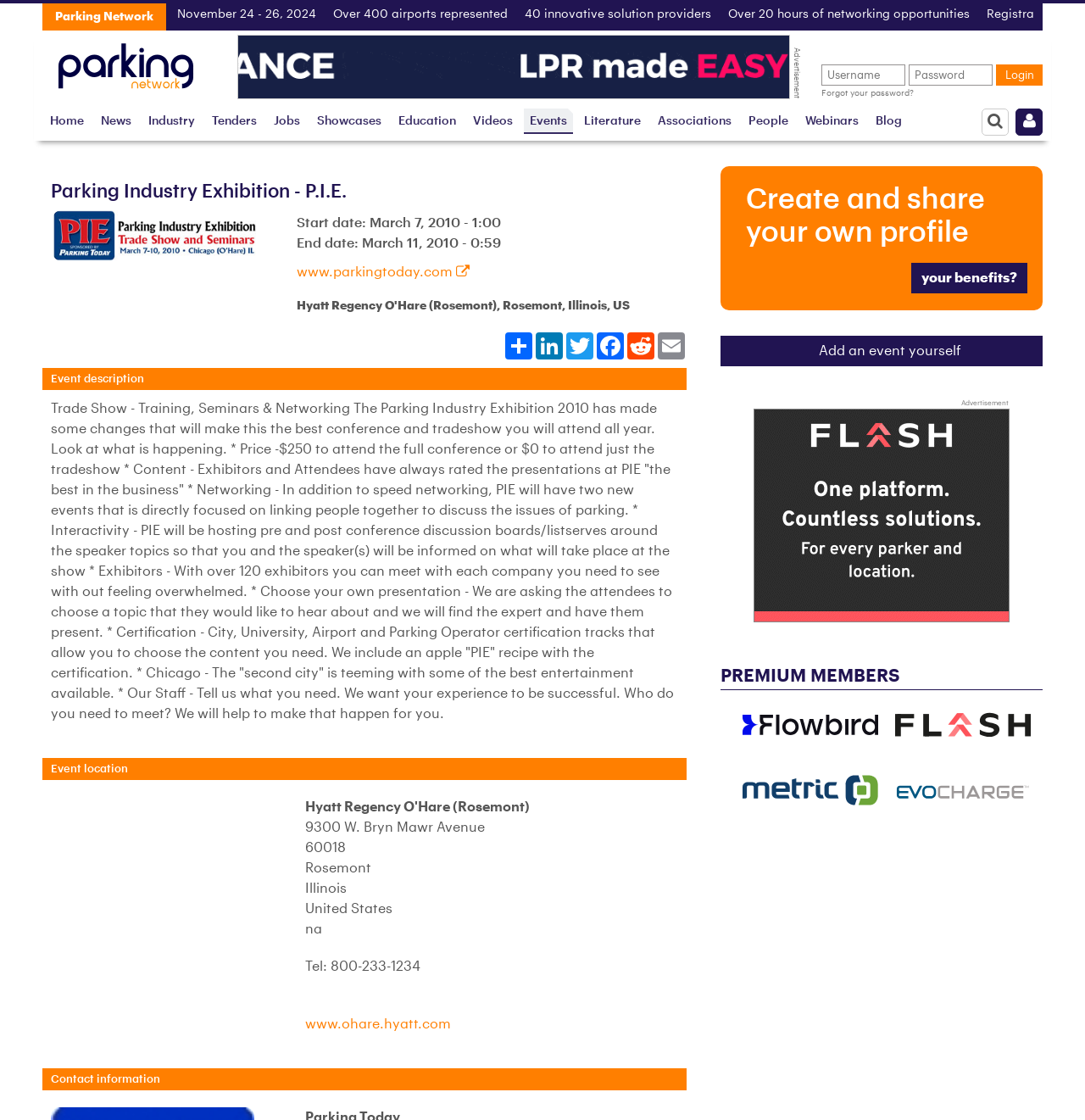Provide the bounding box coordinates of the HTML element this sentence describes: "alt="Schick Electronic S.A."".

[0.68, 0.687, 0.82, 0.724]